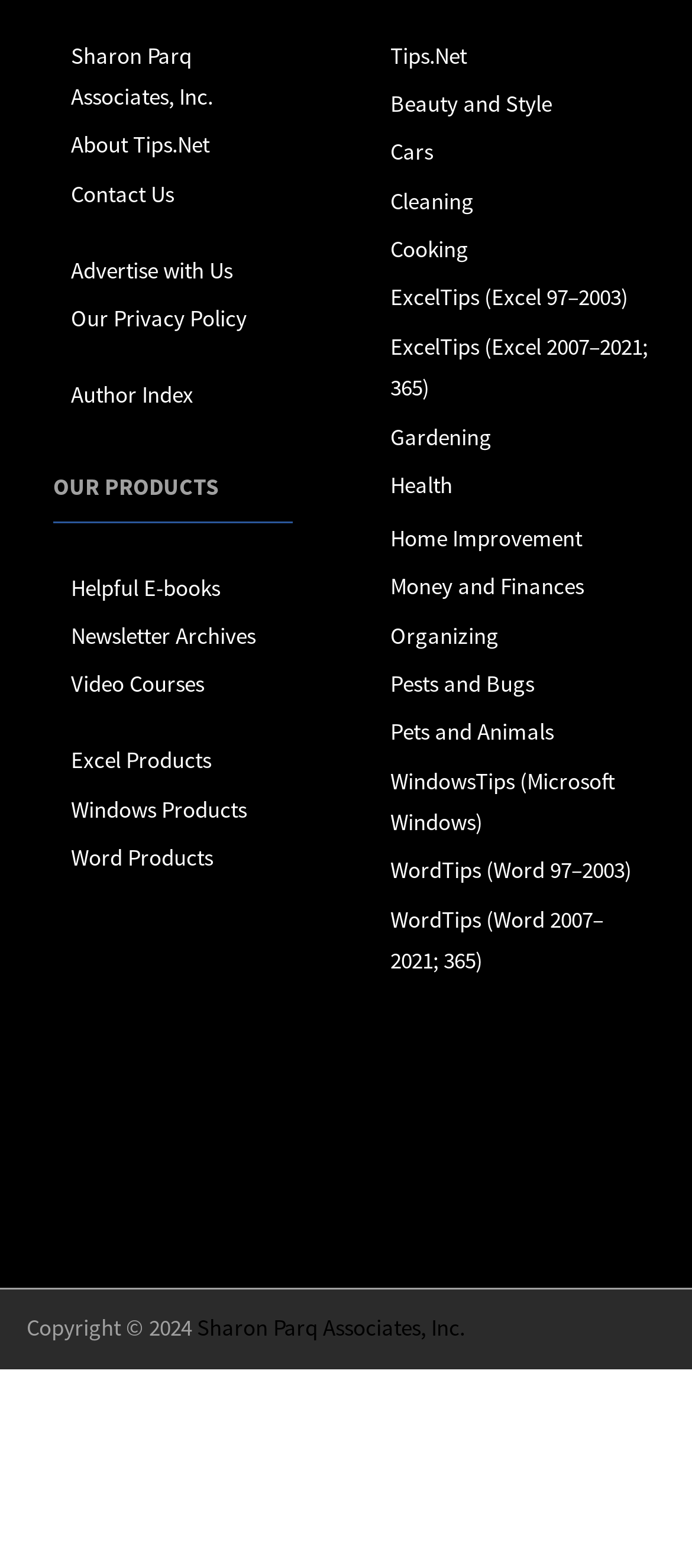Pinpoint the bounding box coordinates of the clickable area necessary to execute the following instruction: "Read the Beauty and Style tips". The coordinates should be given as four float numbers between 0 and 1, namely [left, top, right, bottom].

[0.564, 0.056, 0.797, 0.076]